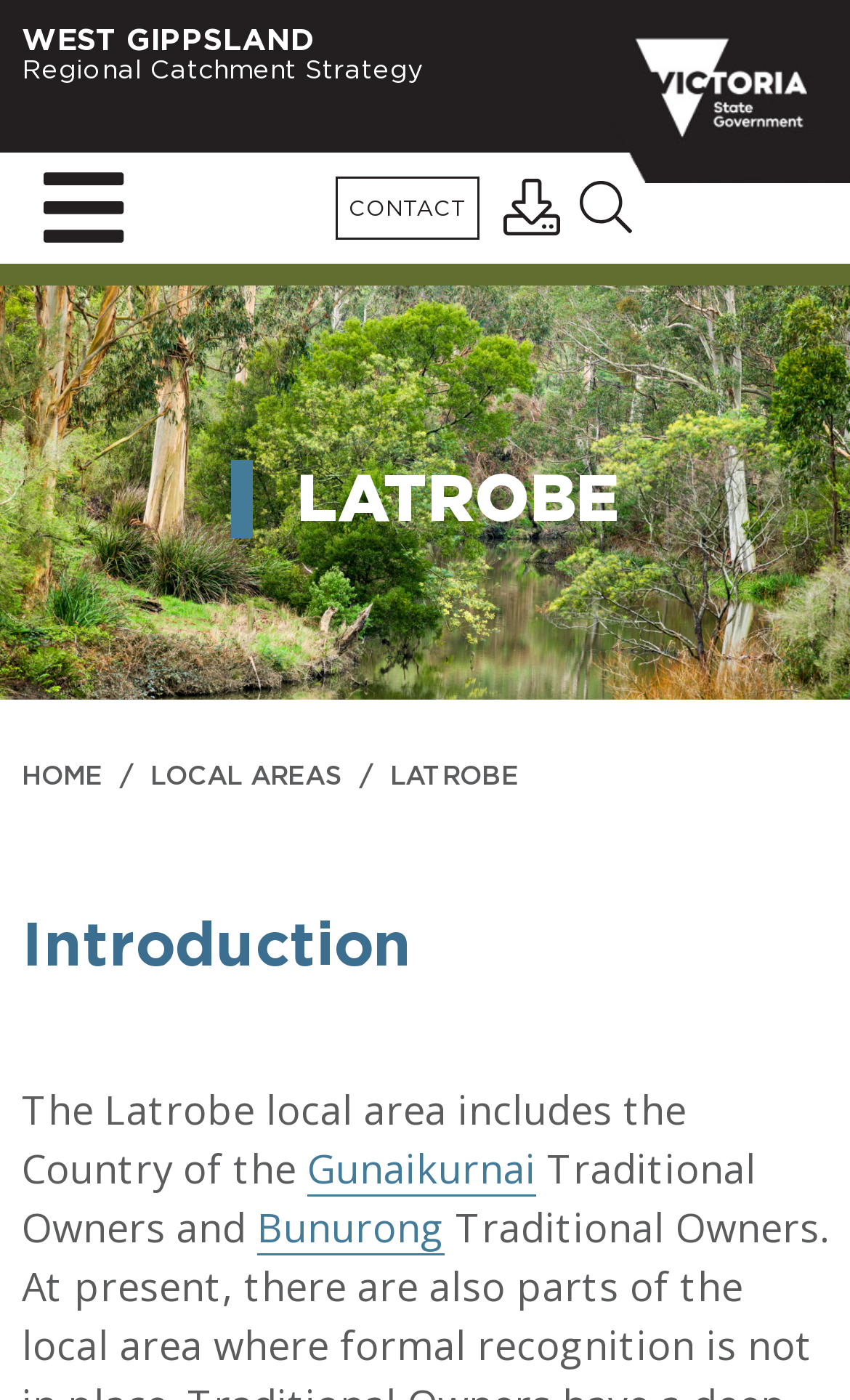Give a one-word or one-phrase response to the question: 
What is the name of the other traditional owner?

Bunurong